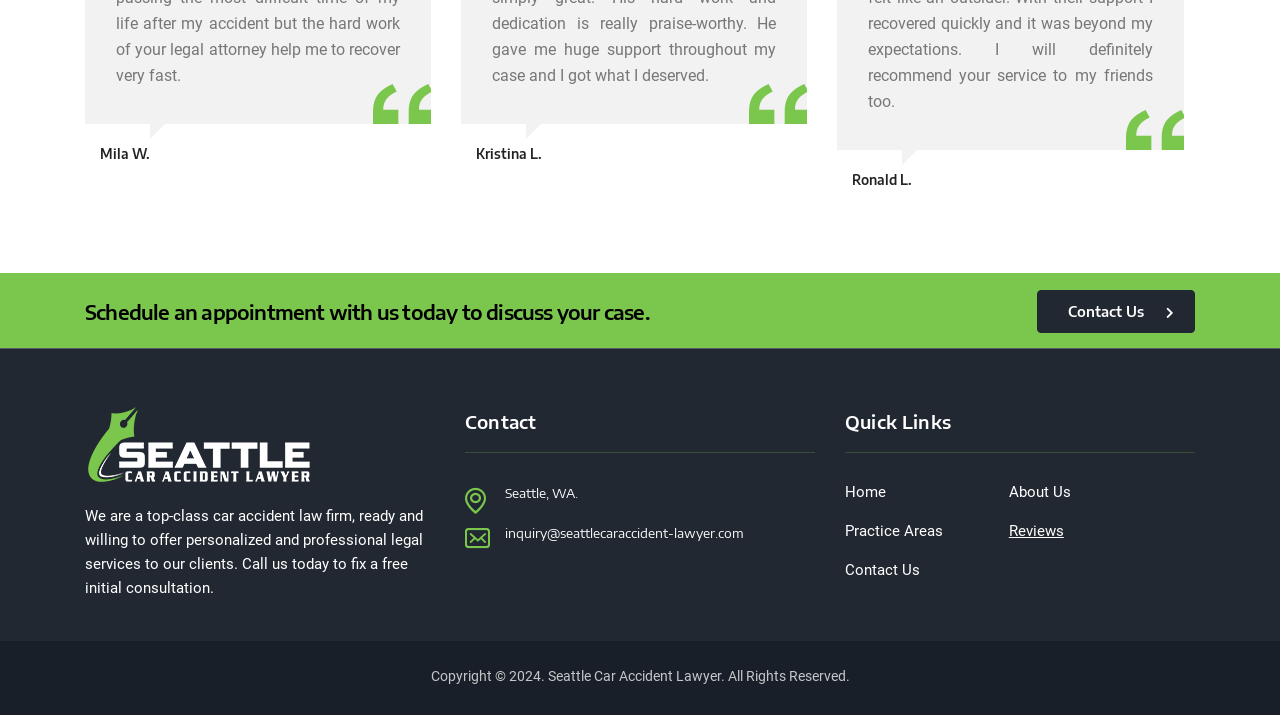Provide the bounding box coordinates of the UI element that matches the description: "Contact Us".

[0.81, 0.406, 0.934, 0.466]